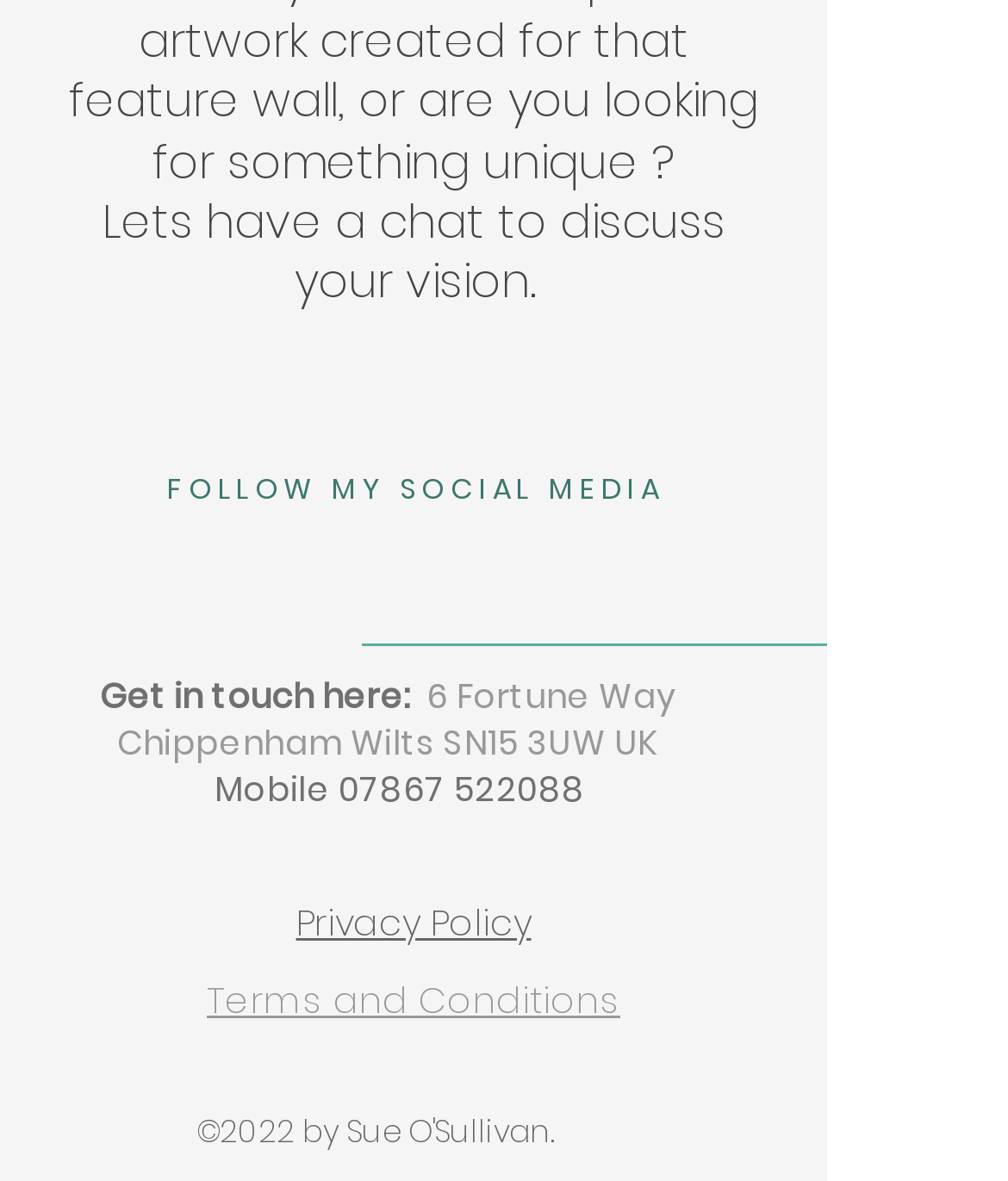What social media platforms are listed?
Refer to the screenshot and deliver a thorough answer to the question presented.

The social media platforms listed are Pinterest, Facebook, Instagram, and Twitter, which can be found in the 'Social Bar' section of the webpage.